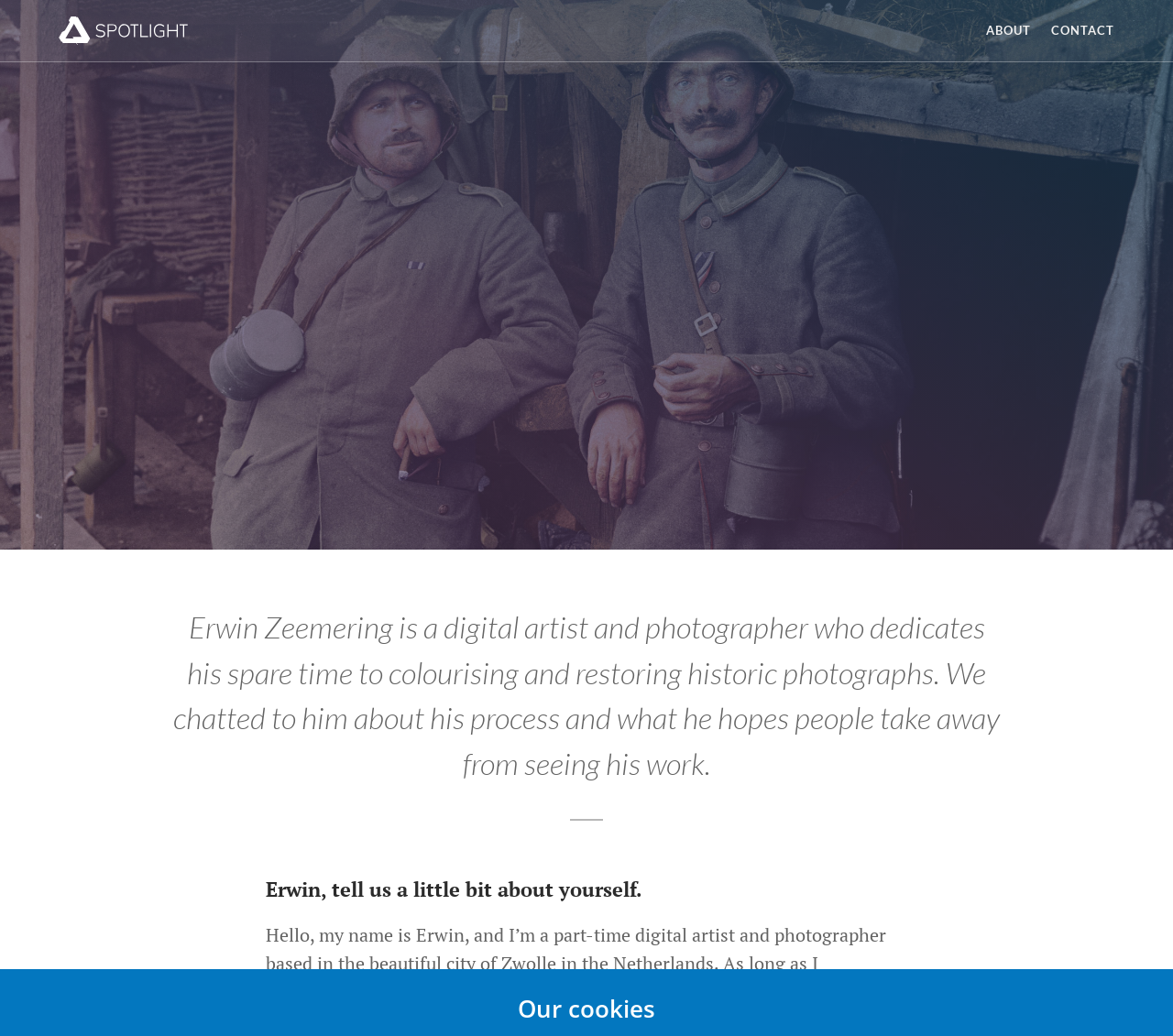Extract the bounding box coordinates for the HTML element that matches this description: "Blogged by 11". The coordinates should be four float numbers between 0 and 1, i.e., [left, top, right, bottom].

None